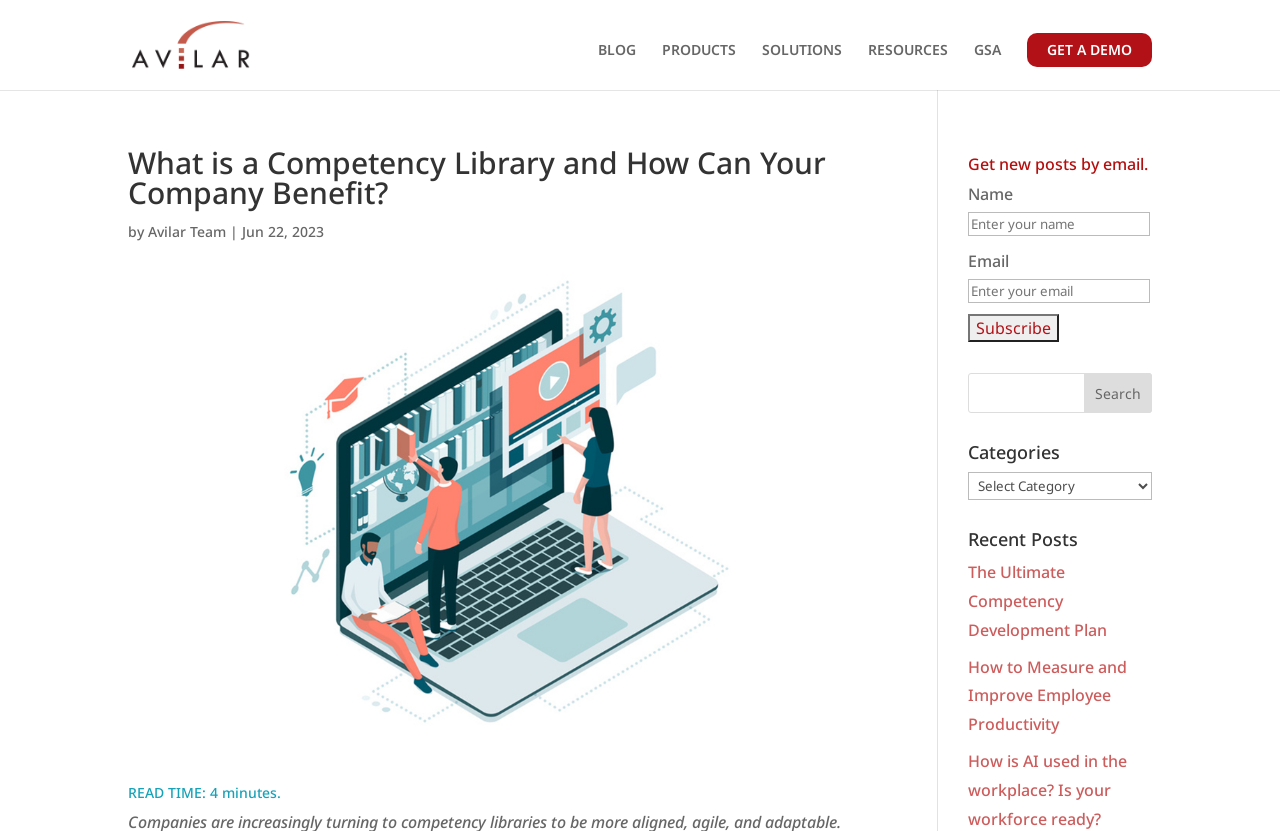Identify the bounding box coordinates of the region I need to click to complete this instruction: "Subscribe to the newsletter".

[0.756, 0.378, 0.828, 0.412]